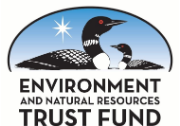What is the purpose of the ENRTF?
Provide a detailed answer to the question, using the image to inform your response.

The ENRTF's efforts in promoting biodiversity and environmental stewardship in Minnesota are underscored by the visual representation of the logo, which symbolizes the fund's commitment to supporting initiatives that enhance and maintain Minnesota's natural resources and environment.